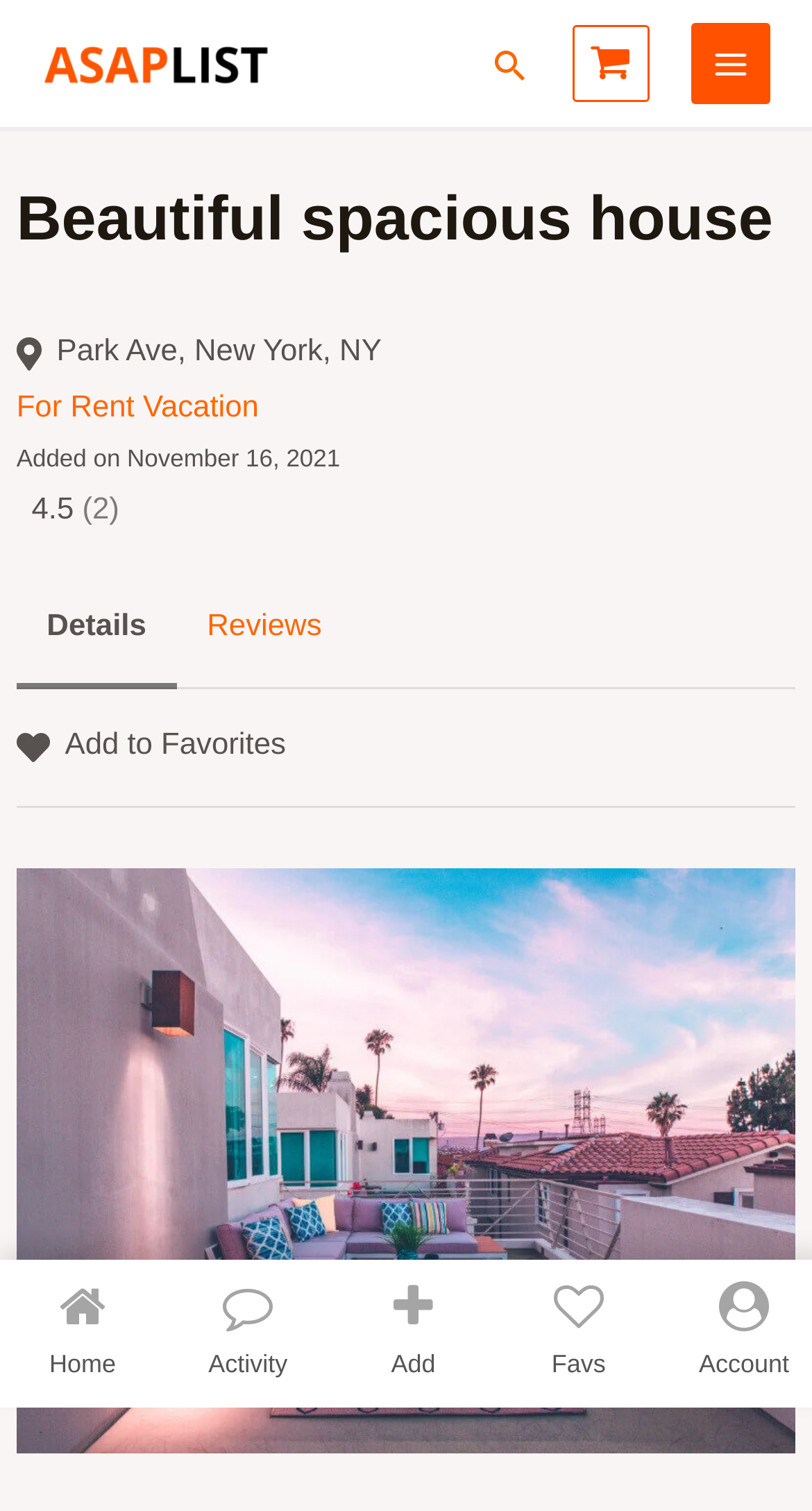Please pinpoint the bounding box coordinates for the region I should click to adhere to this instruction: "Search for something".

[0.602, 0.028, 0.654, 0.056]